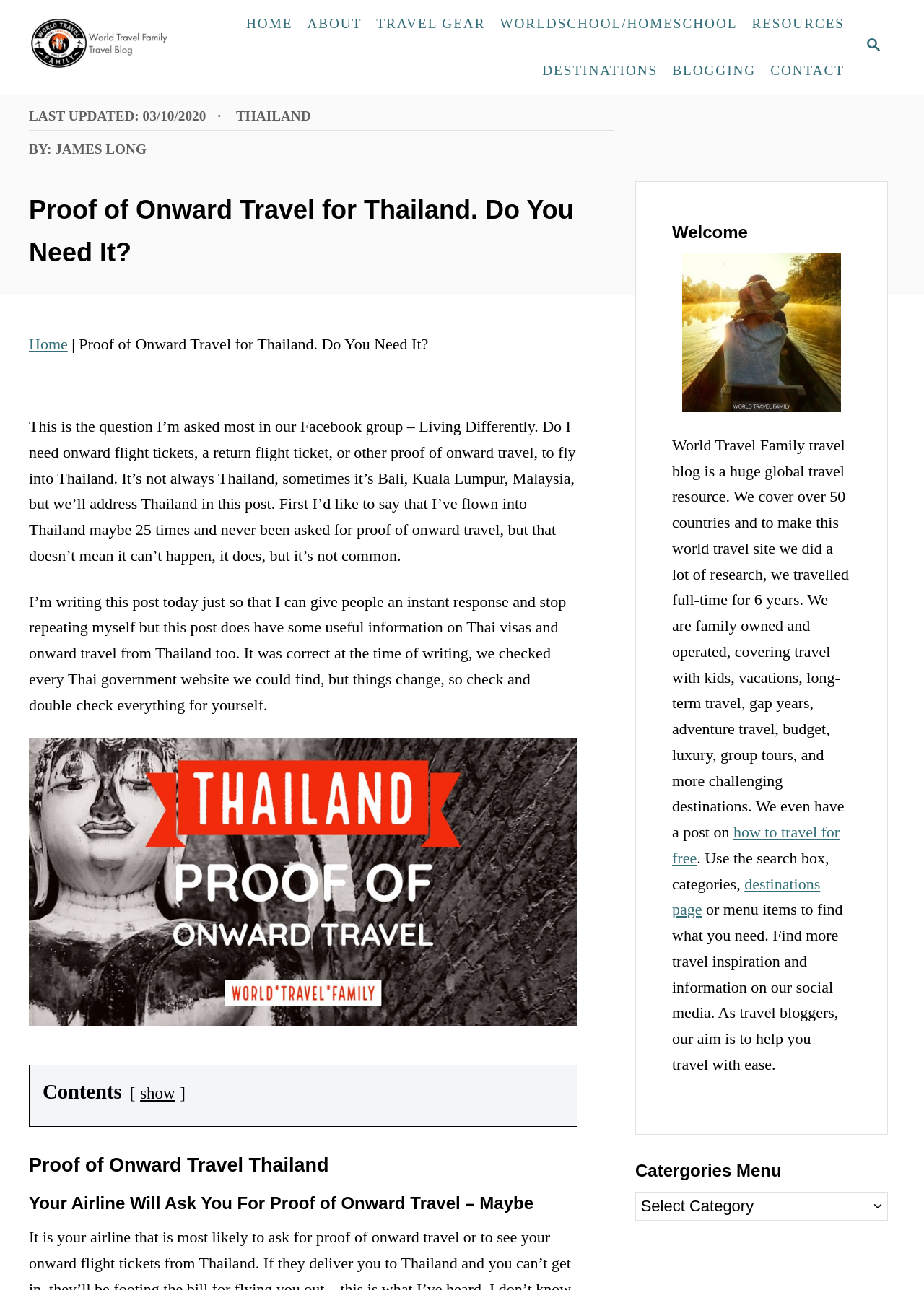Utilize the details in the image to give a detailed response to the question: What is the purpose of this blog post?

The purpose of this blog post is to provide information on Thai visas and onward travel, as stated in the text 'I’m writing this post today just so that I can give people an instant response and stop repeating myself but this post does have some useful information on Thai visas and onward travel from Thailand too'.